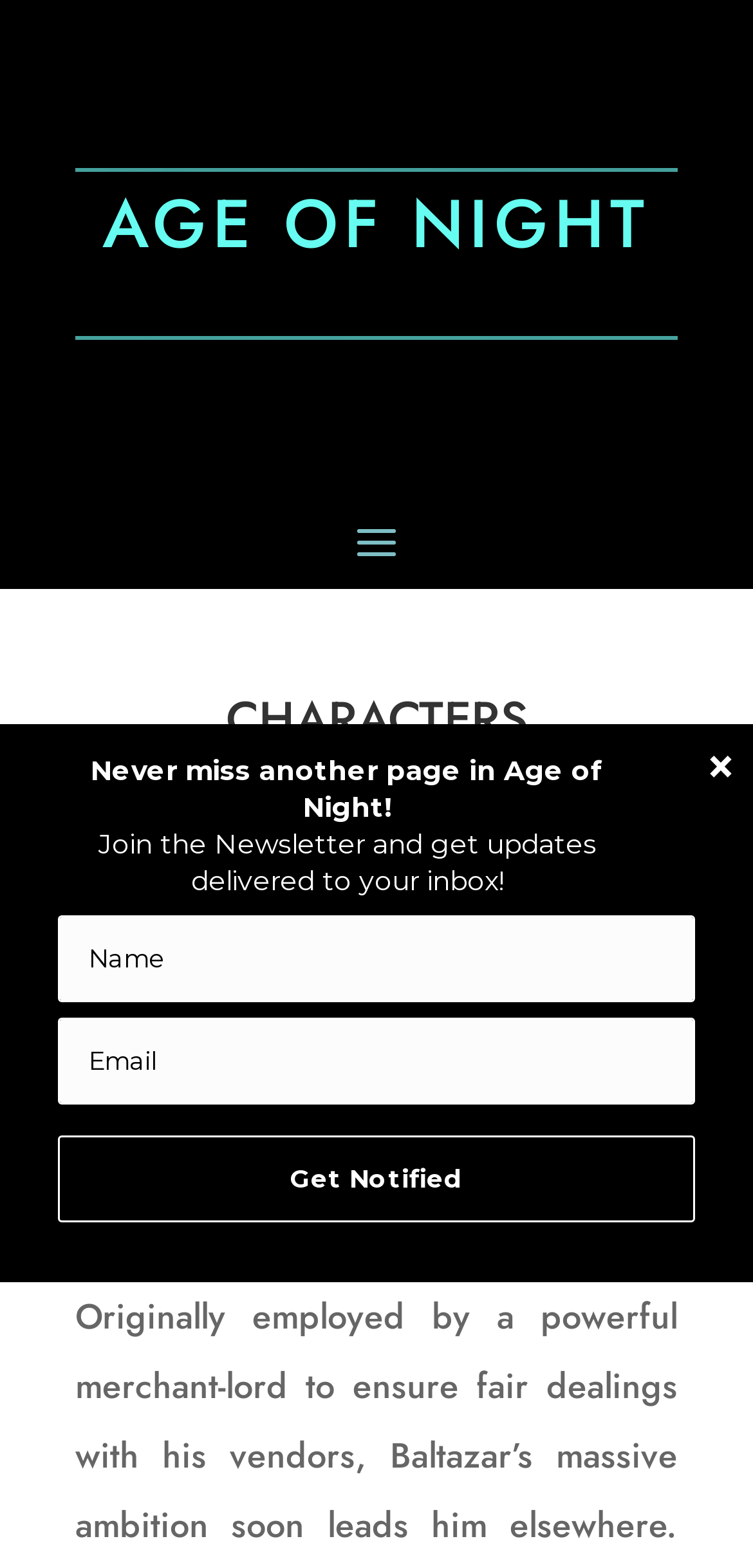Determine the heading of the webpage and extract its text content.

AGE OF NIGHT